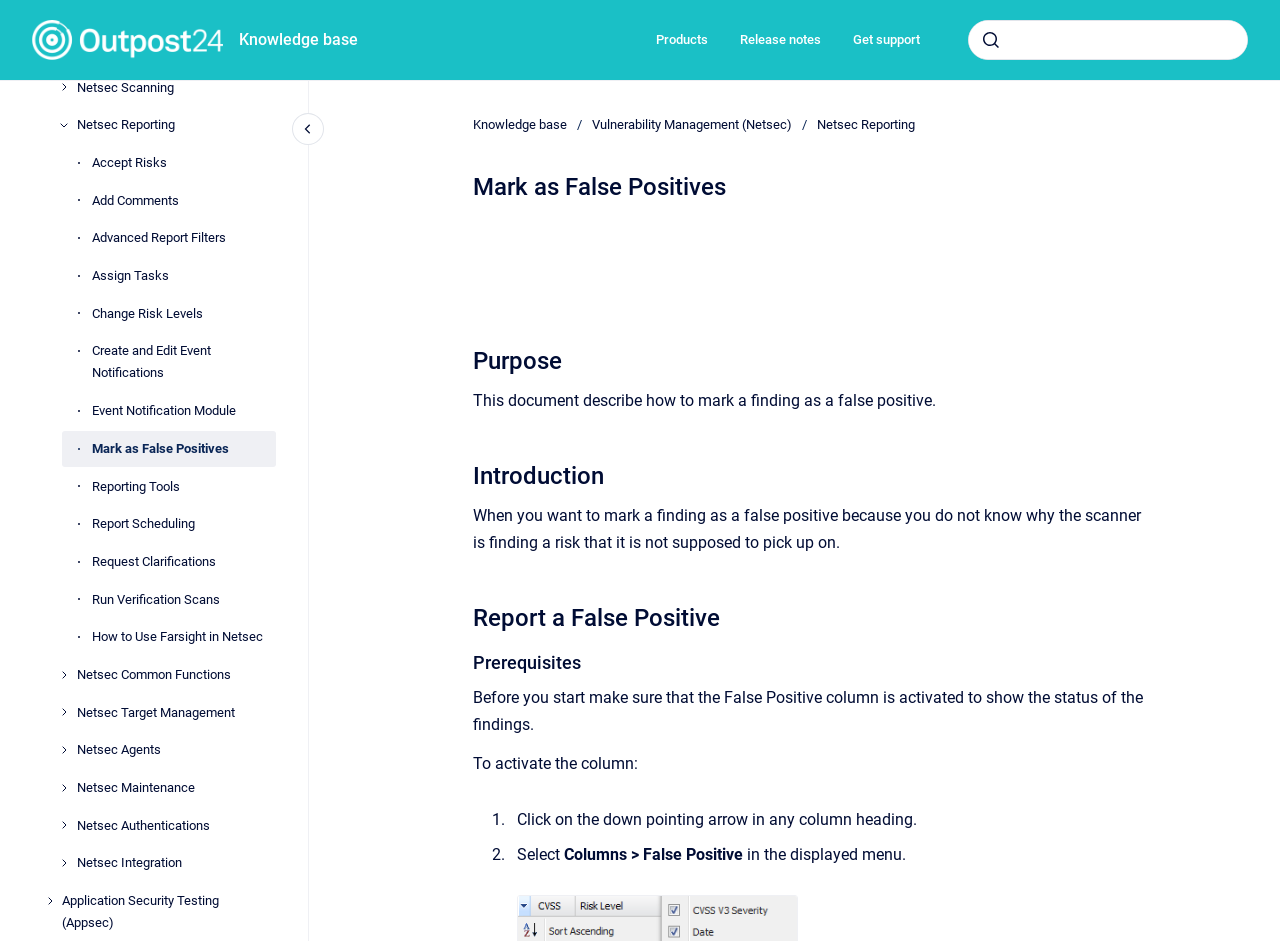Provide a brief response to the question using a single word or phrase: 
What is the function of the 'Open' button?

Open image in full screen